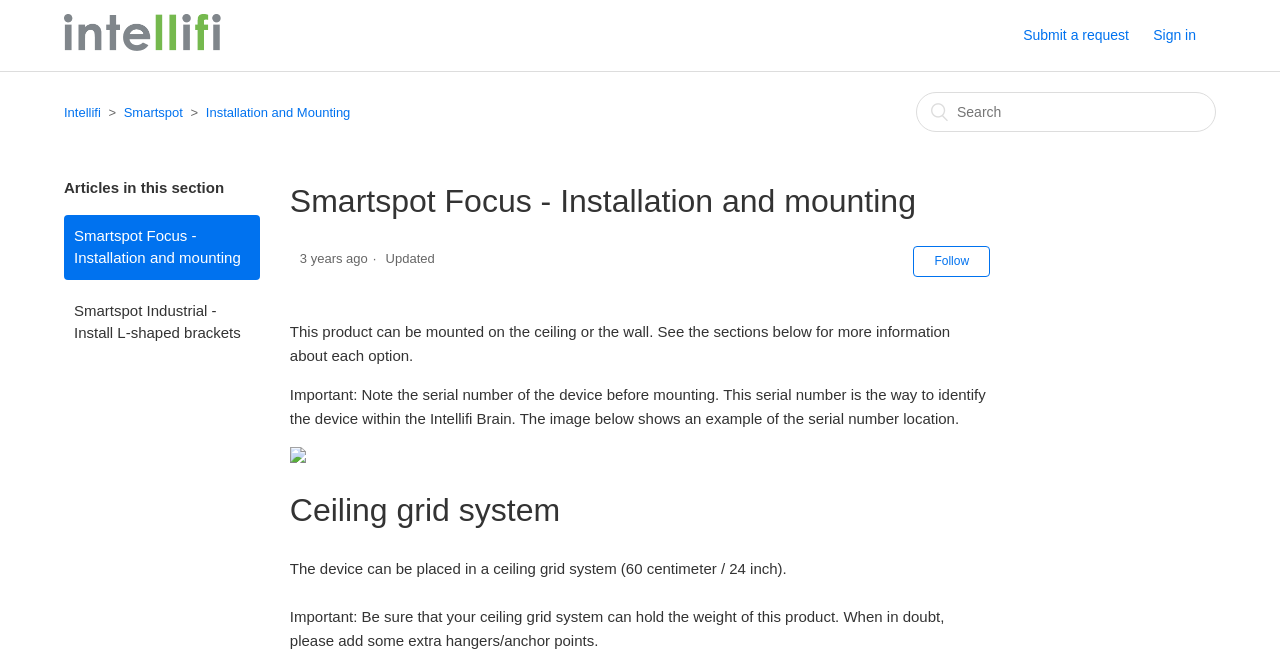Please provide the bounding box coordinates for the UI element as described: "Follow". The coordinates must be four floats between 0 and 1, represented as [left, top, right, bottom].

[0.714, 0.368, 0.774, 0.413]